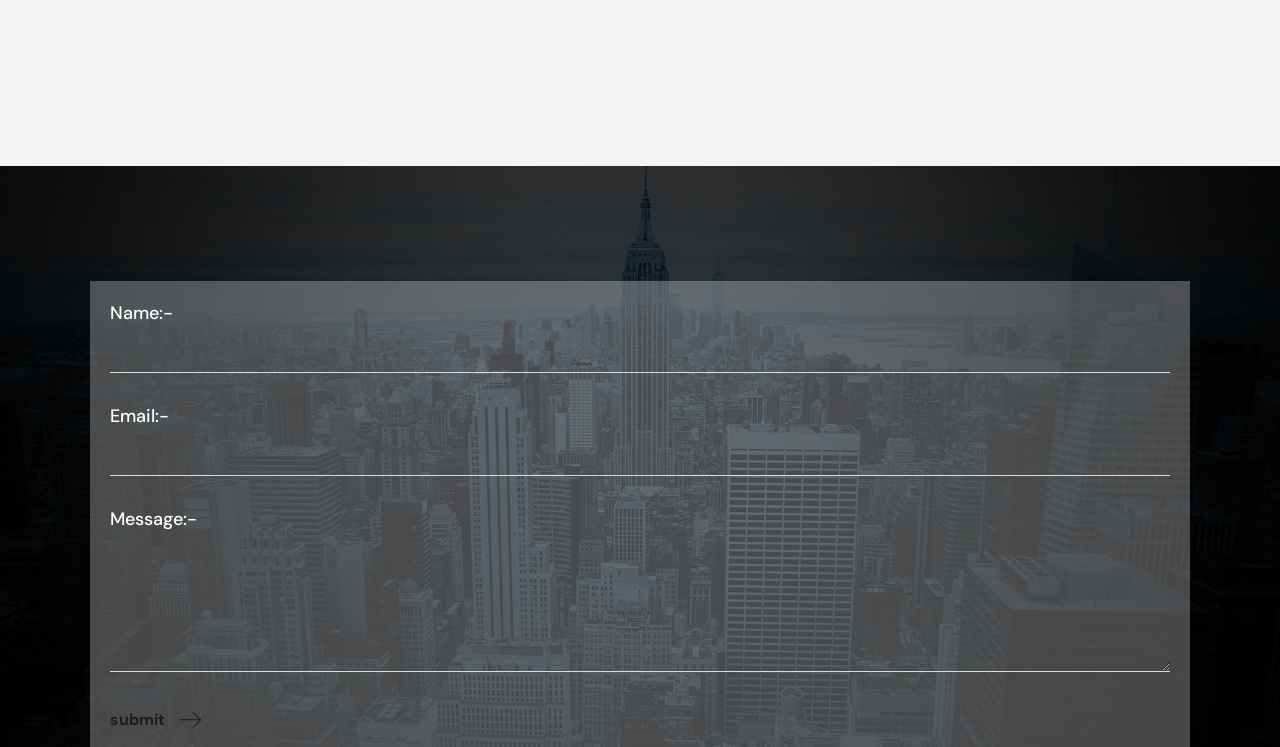Can you give a comprehensive explanation to the question given the content of the image?
Is the message field optional?

The message field is not marked as required, unlike the name and email fields. This implies that users can choose to leave the message field blank if they wish, making it an optional input.